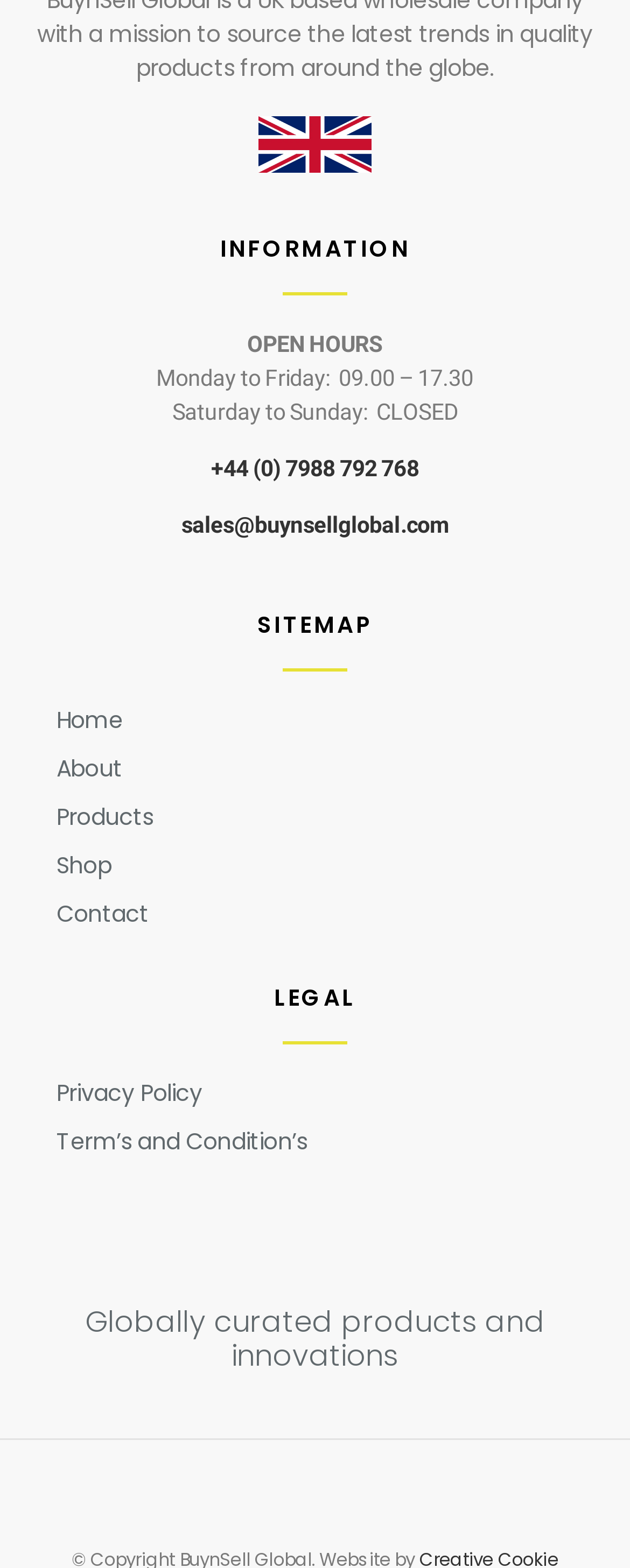Please respond in a single word or phrase: 
What are the open hours on Monday?

09.00 – 17.30